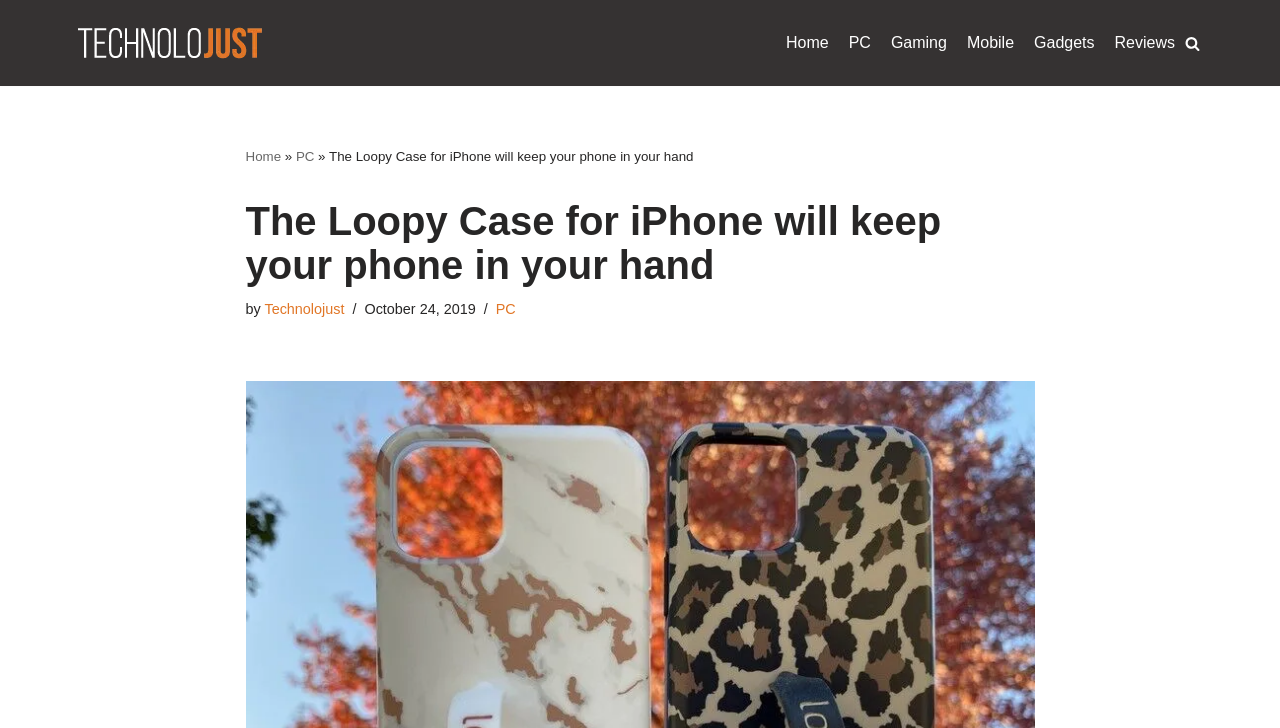Provide a short answer using a single word or phrase for the following question: 
What is the logo of the website?

tj-logo